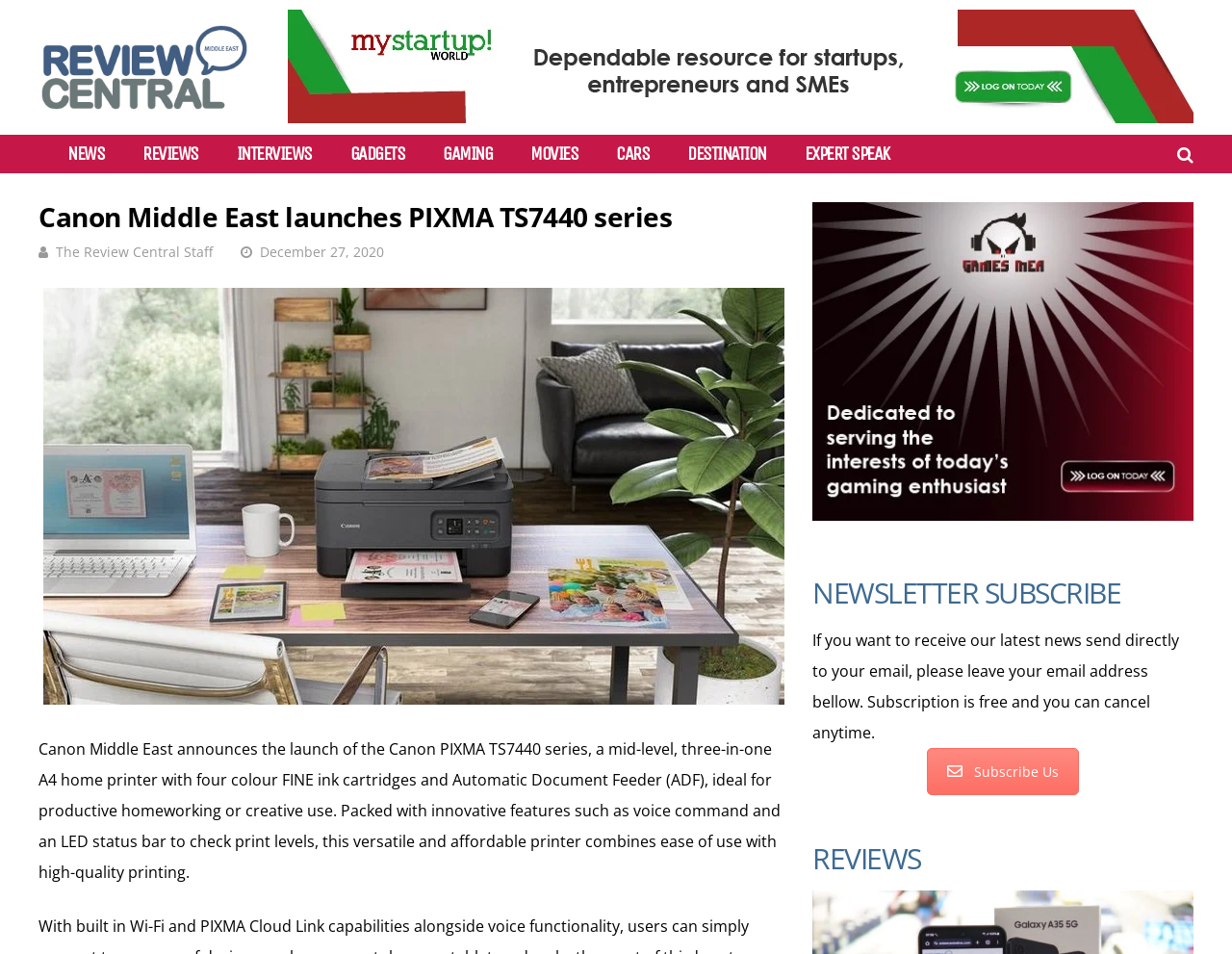Extract the heading text from the webpage.

Canon Middle East launches PIXMA TS7440 series